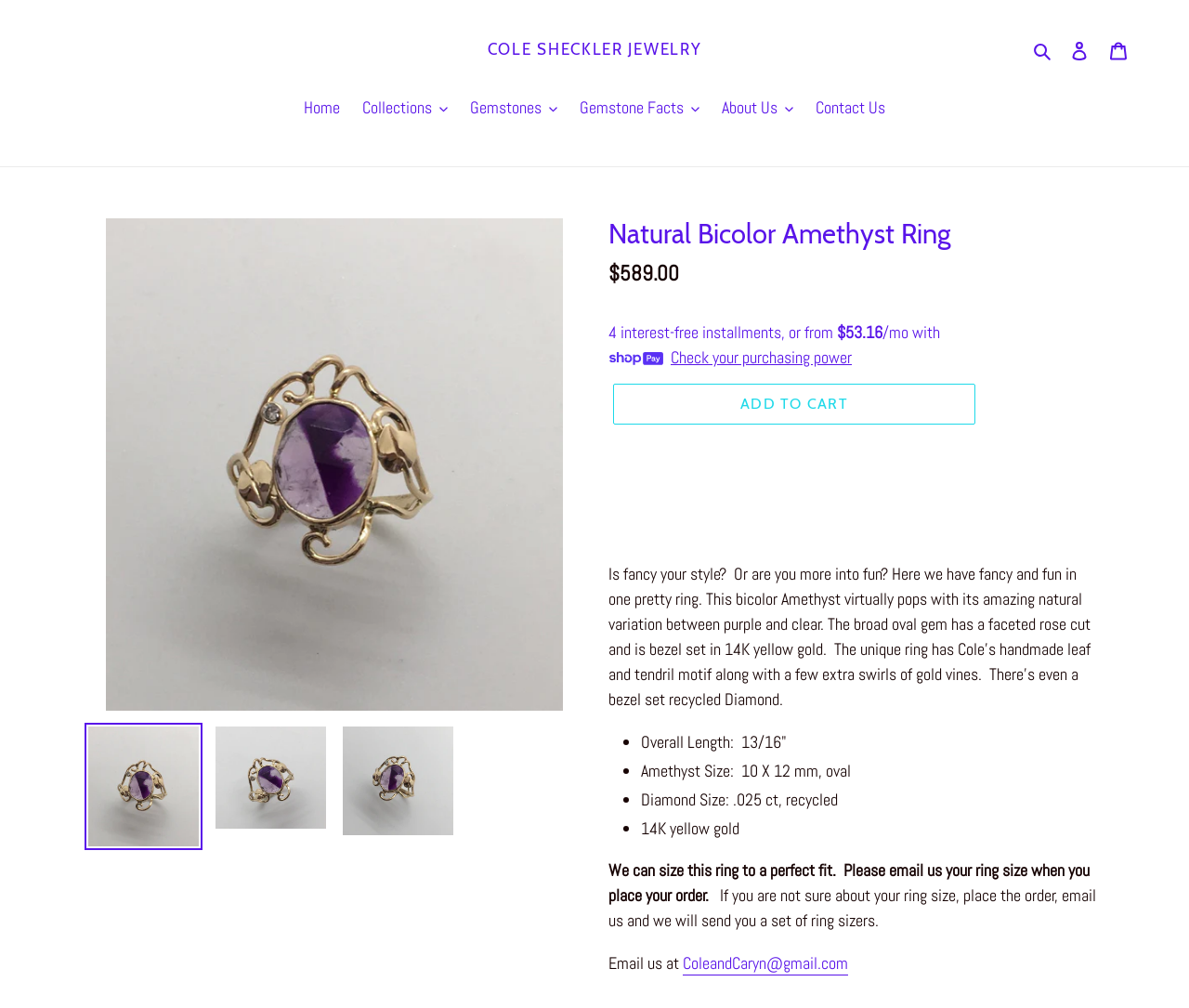Carefully observe the image and respond to the question with a detailed answer:
What is the material of the ring?

I found the material of the ring by looking at the '•' list marker section, which lists the details of the ring. One of the details is '14K yellow gold', which indicates the material of the ring.